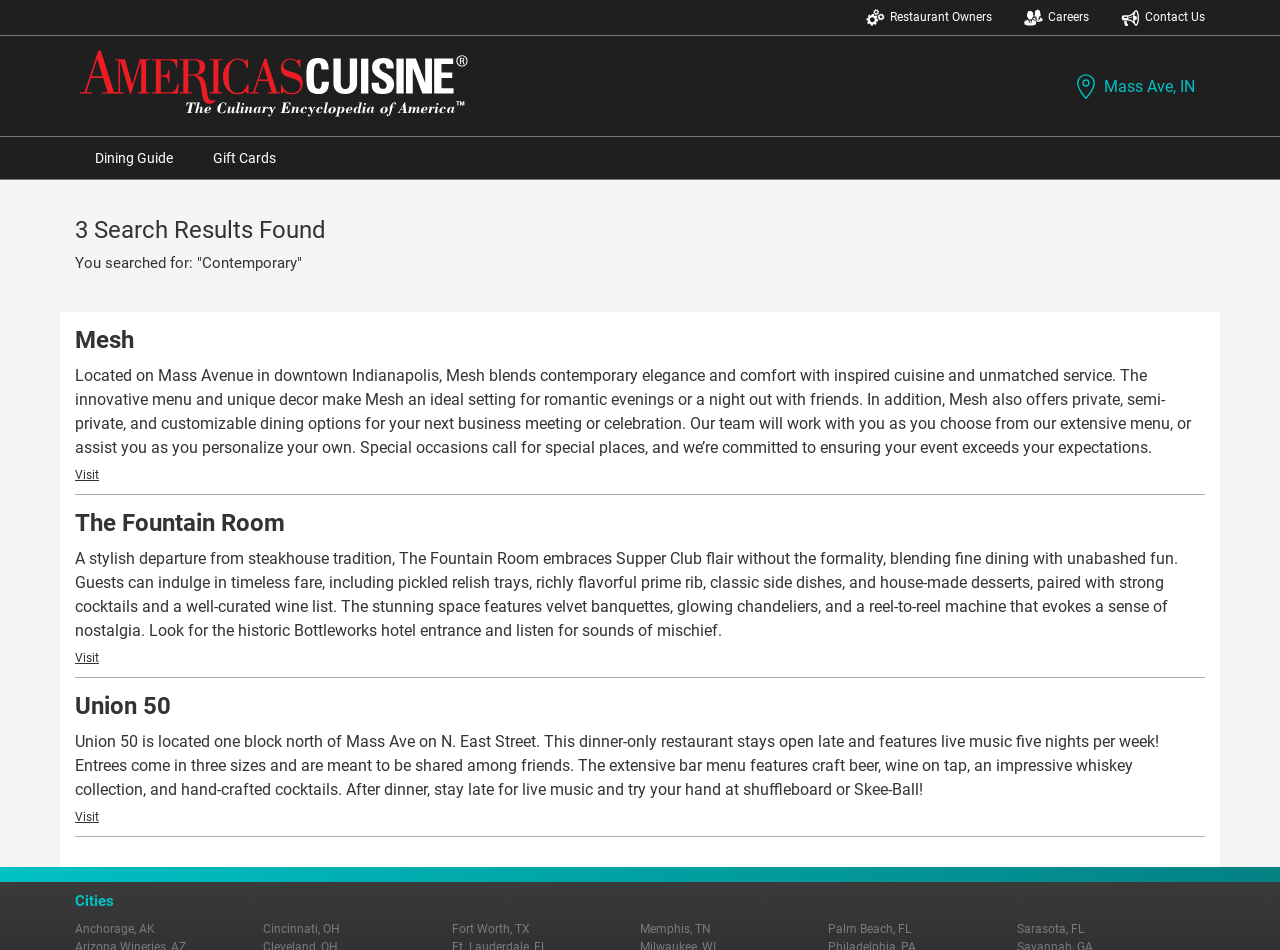Find the bounding box coordinates corresponding to the UI element with the description: "parent_node: Ubuntu". The coordinates should be formatted as [left, top, right, bottom], with values as floats between 0 and 1.

None